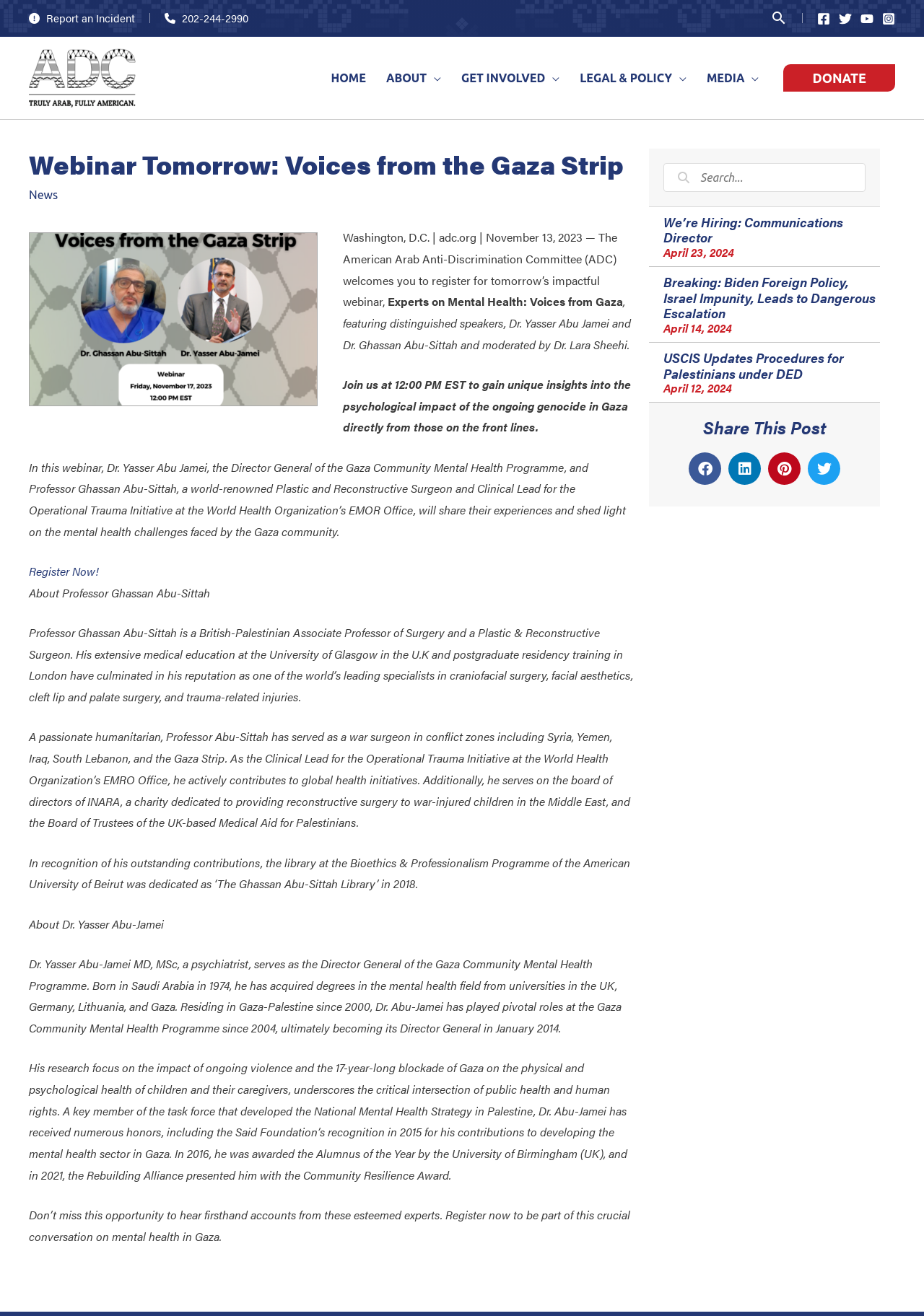Extract the bounding box for the UI element that matches this description: "Author Registration Application".

None